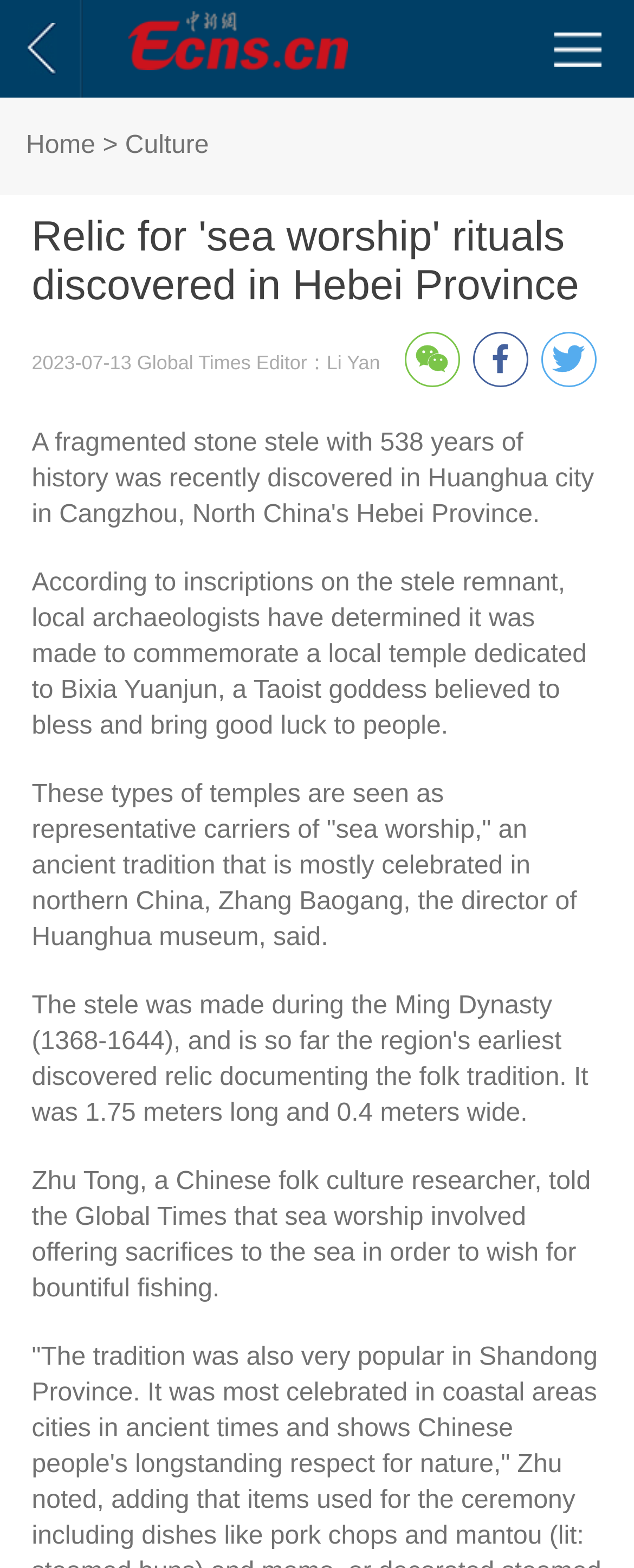Produce an elaborate caption capturing the essence of the webpage.

The webpage is about the discovery of a relic related to "sea worship" rituals in Hebei Province. At the top left corner, there is a link, followed by another link with an image to its right. Below these links, there is a horizontal navigation menu with a "Home" link and a "Culture" label. 

The main title of the article, "Relic for'sea worship' rituals discovered in Hebei Province", is prominently displayed in the middle of the top section. Below the title, there is a publication information section, which includes the date "2023-07-13" and the name of the publication "Global Times", as well as the editor's name "Li Yan". 

To the right of the publication information, there are three social media links represented by icons. The main content of the article is divided into three paragraphs. The first paragraph explains the discovery of the relic and its significance. The second paragraph provides more information about the temple and the tradition of "sea worship". The third paragraph quotes a Chinese folk culture researcher, Zhu Tong, who explains the purpose of "sea worship" rituals.